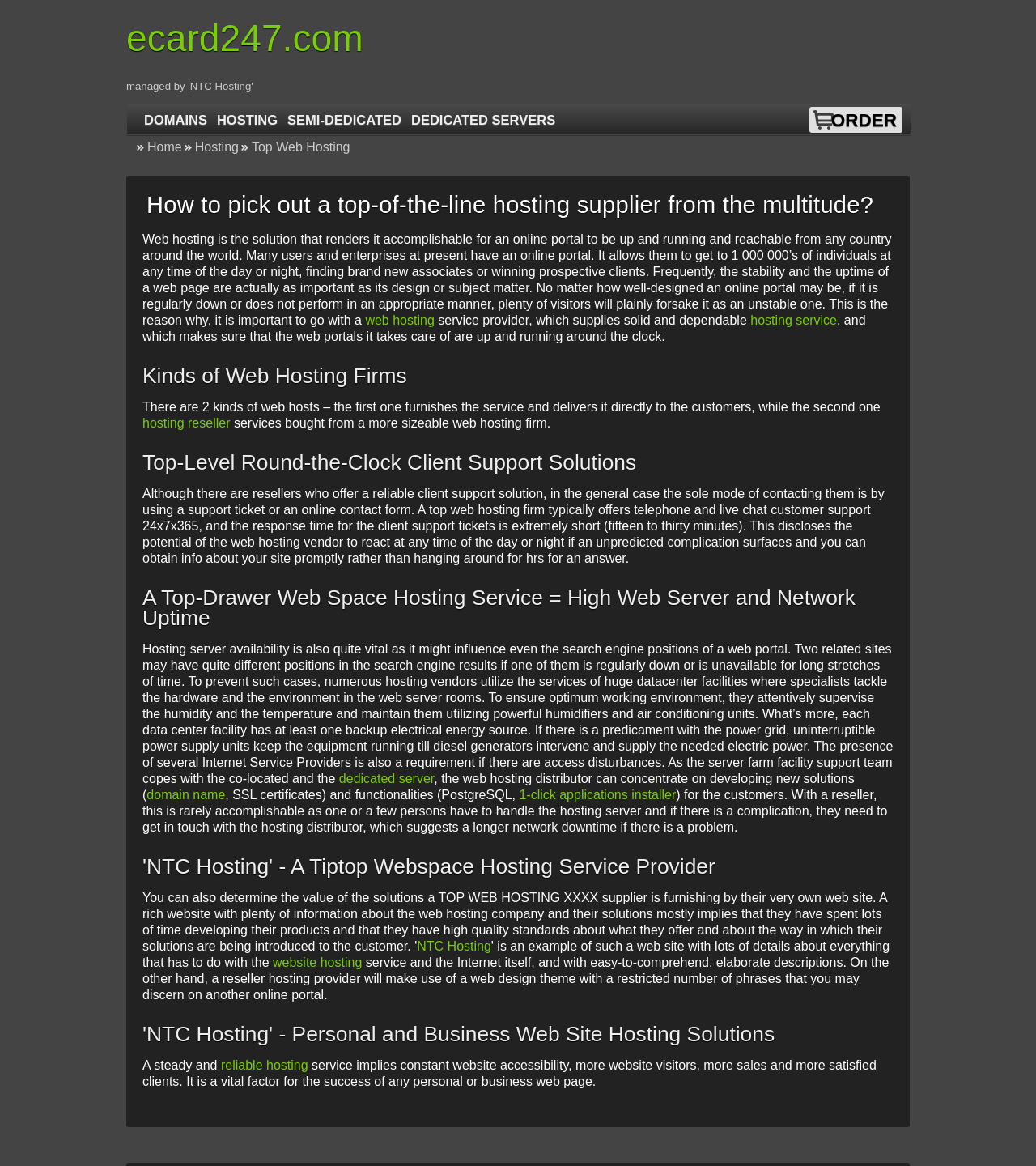Can you specify the bounding box coordinates of the area that needs to be clicked to fulfill the following instruction: "Go to 'HOSTING'"?

[0.205, 0.095, 0.272, 0.111]